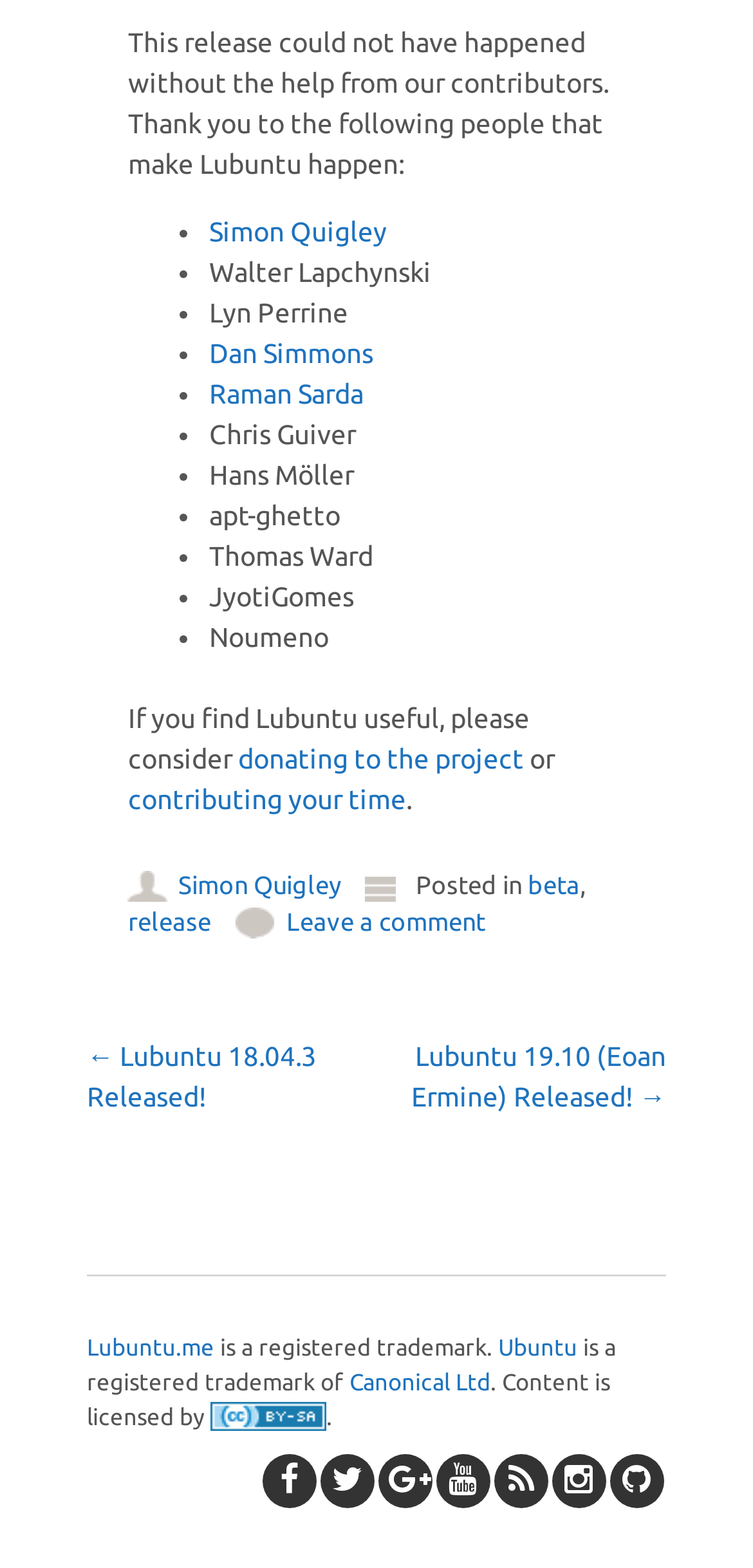Determine the bounding box coordinates of the region I should click to achieve the following instruction: "View the Creative Commons License". Ensure the bounding box coordinates are four float numbers between 0 and 1, i.e., [left, top, right, bottom].

[0.279, 0.895, 0.433, 0.911]